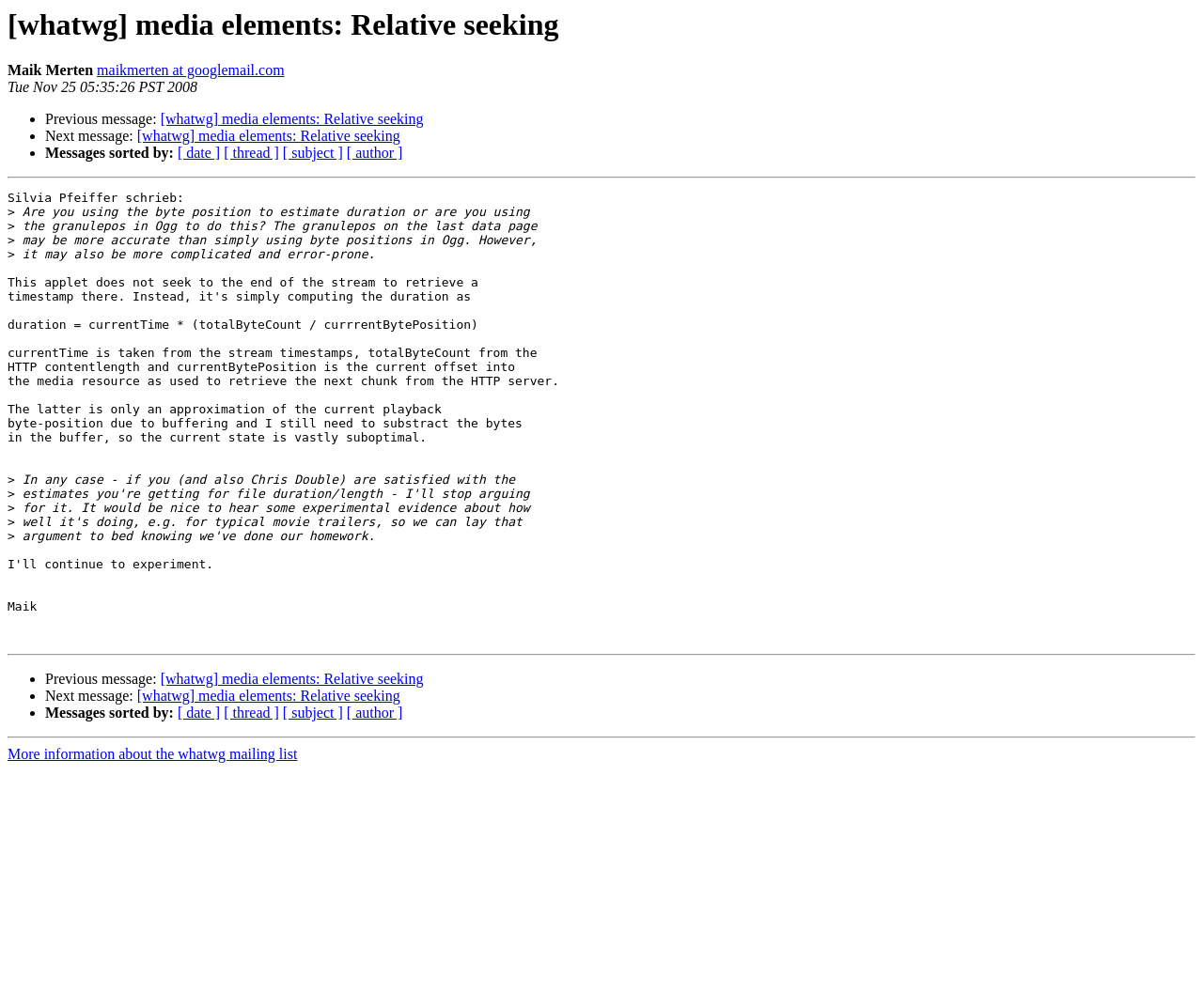Given the element description [whatwg] media elements: Relative seeking, predict the bounding box coordinates for the UI element in the webpage screenshot. The format should be (top-left x, top-left y, bottom-right x, bottom-right y), and the values should be between 0 and 1.

[0.114, 0.127, 0.333, 0.143]